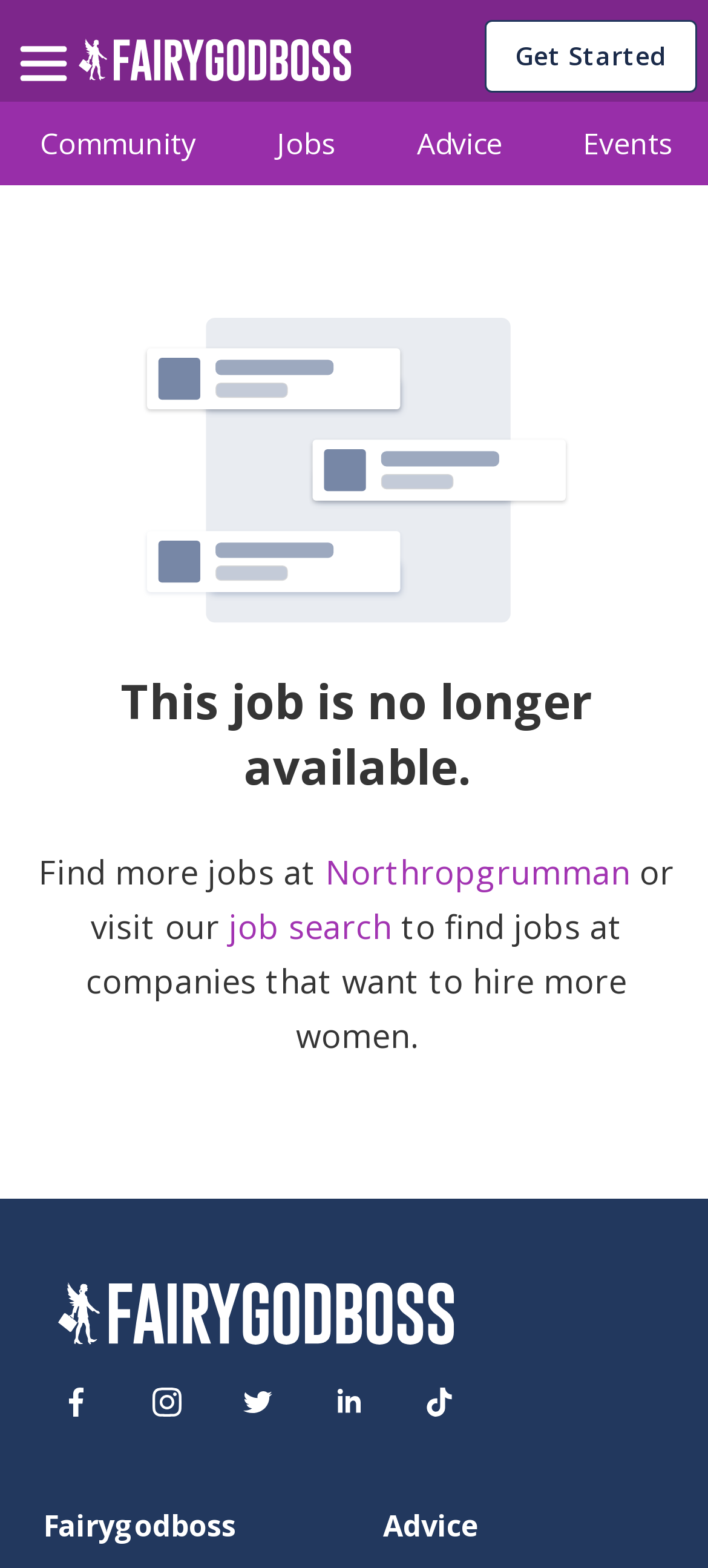Determine the bounding box coordinates of the clickable region to follow the instruction: "Click the Get Started button".

[0.685, 0.013, 0.985, 0.059]